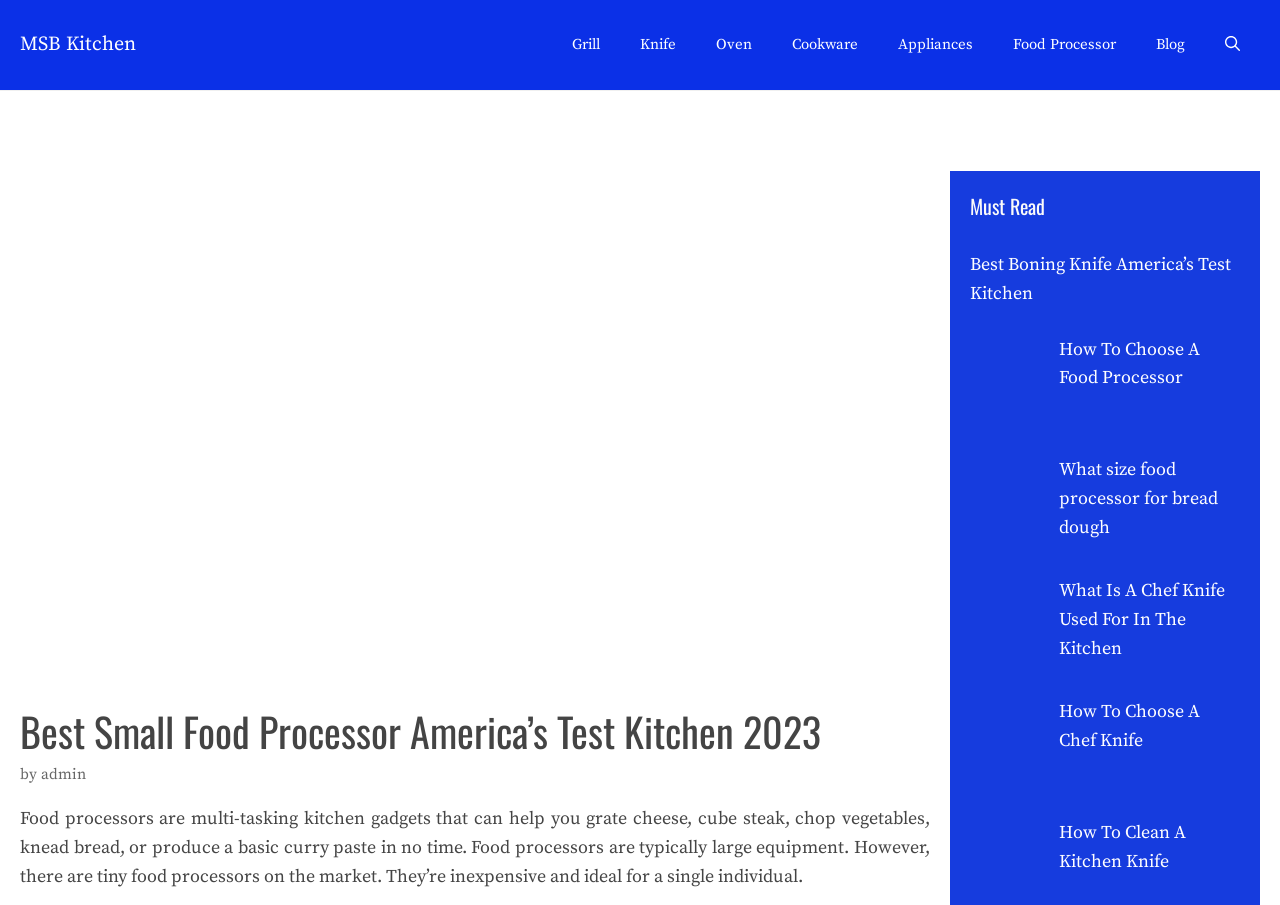Using the provided element description, identify the bounding box coordinates as (top-left x, top-left y, bottom-right x, bottom-right y). Ensure all values are between 0 and 1. Description: MSB Kitchen

[0.016, 0.035, 0.106, 0.063]